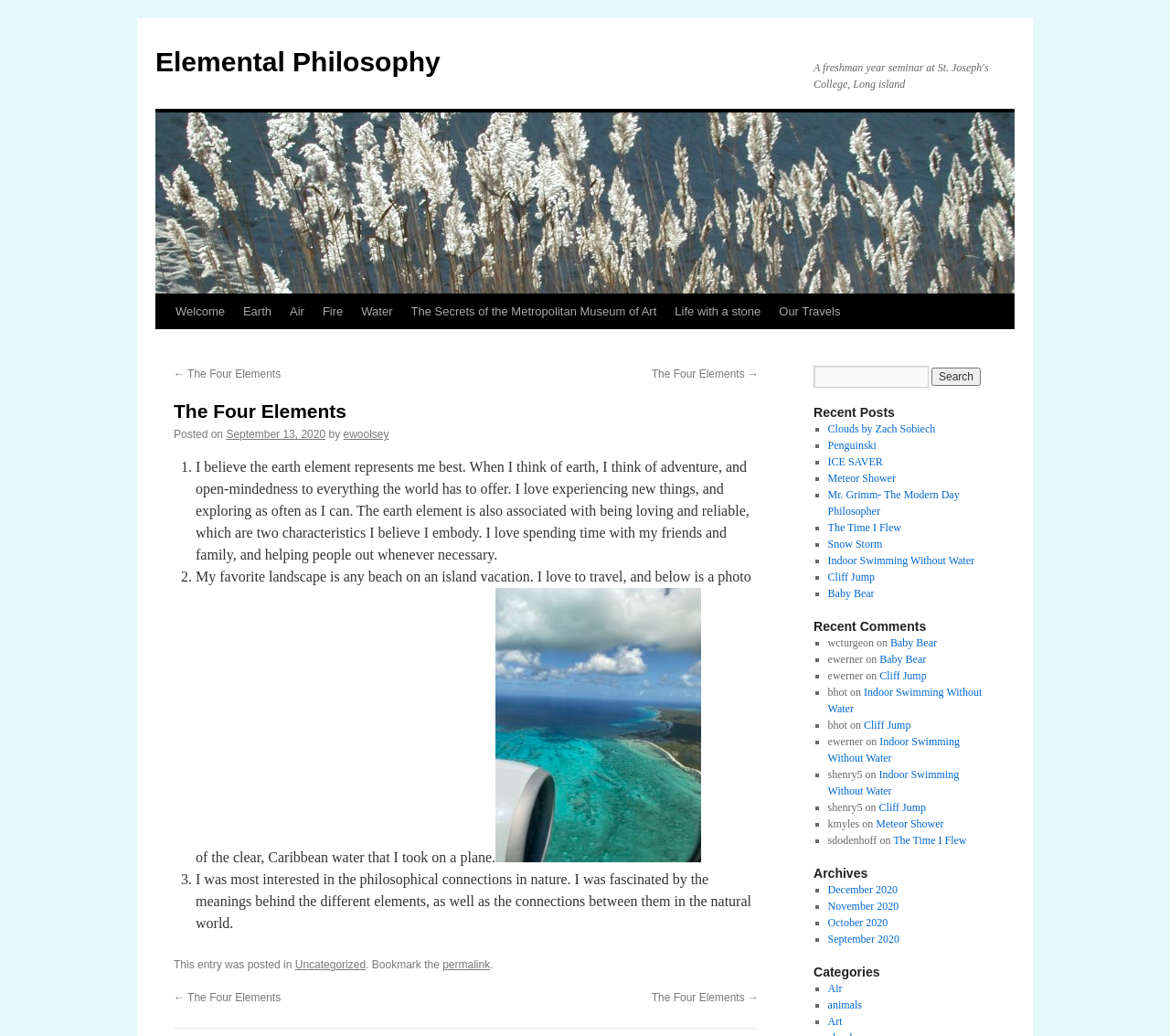How many elements are represented?
Could you please answer the question thoroughly and with as much detail as possible?

Based on the links 'Earth', 'Air', 'Fire', and 'Water', I can infer that there are 4 elements represented on this webpage.